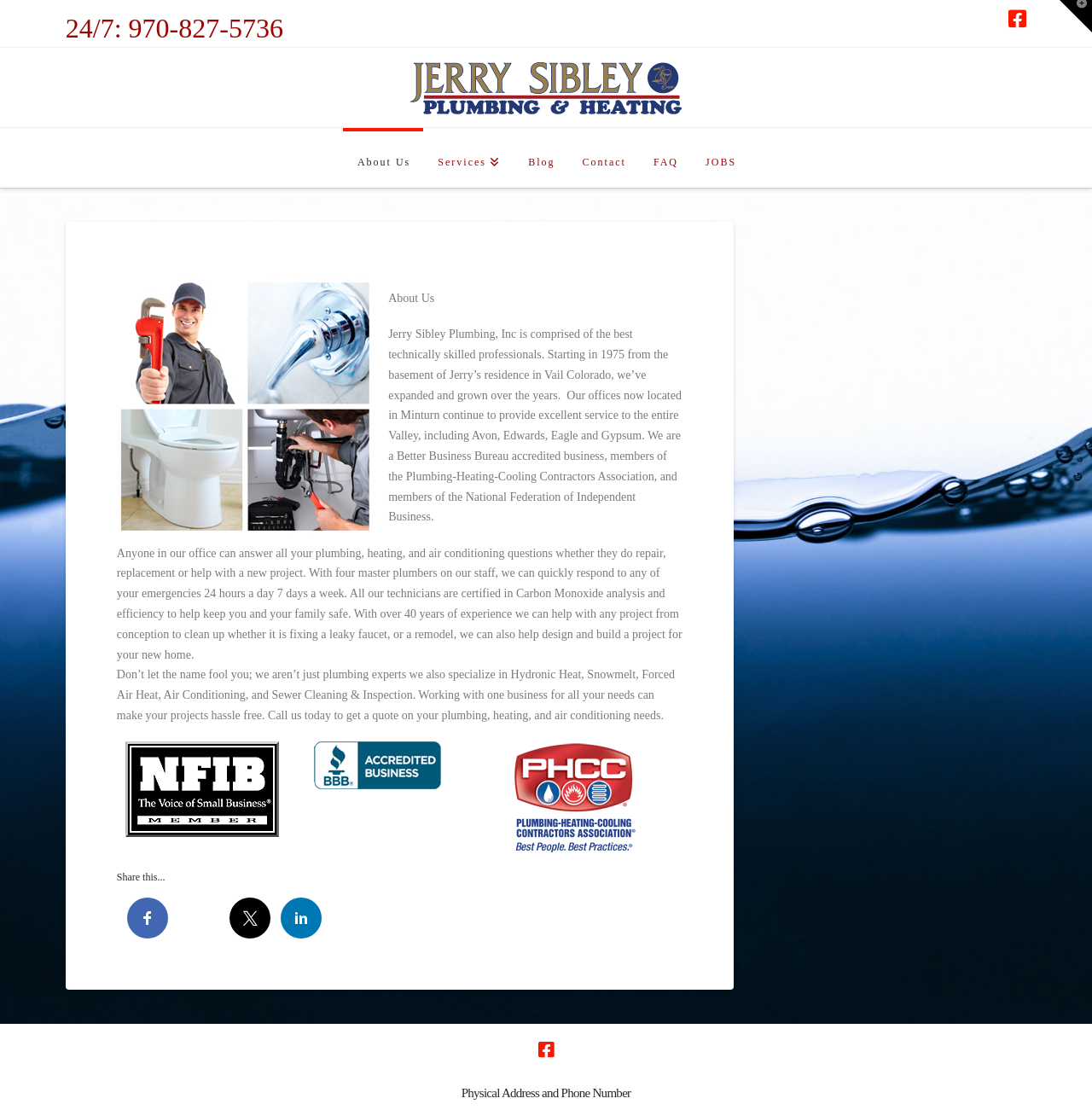Please provide a brief answer to the question using only one word or phrase: 
What is the phone number for 24/7 service?

970-827-5736